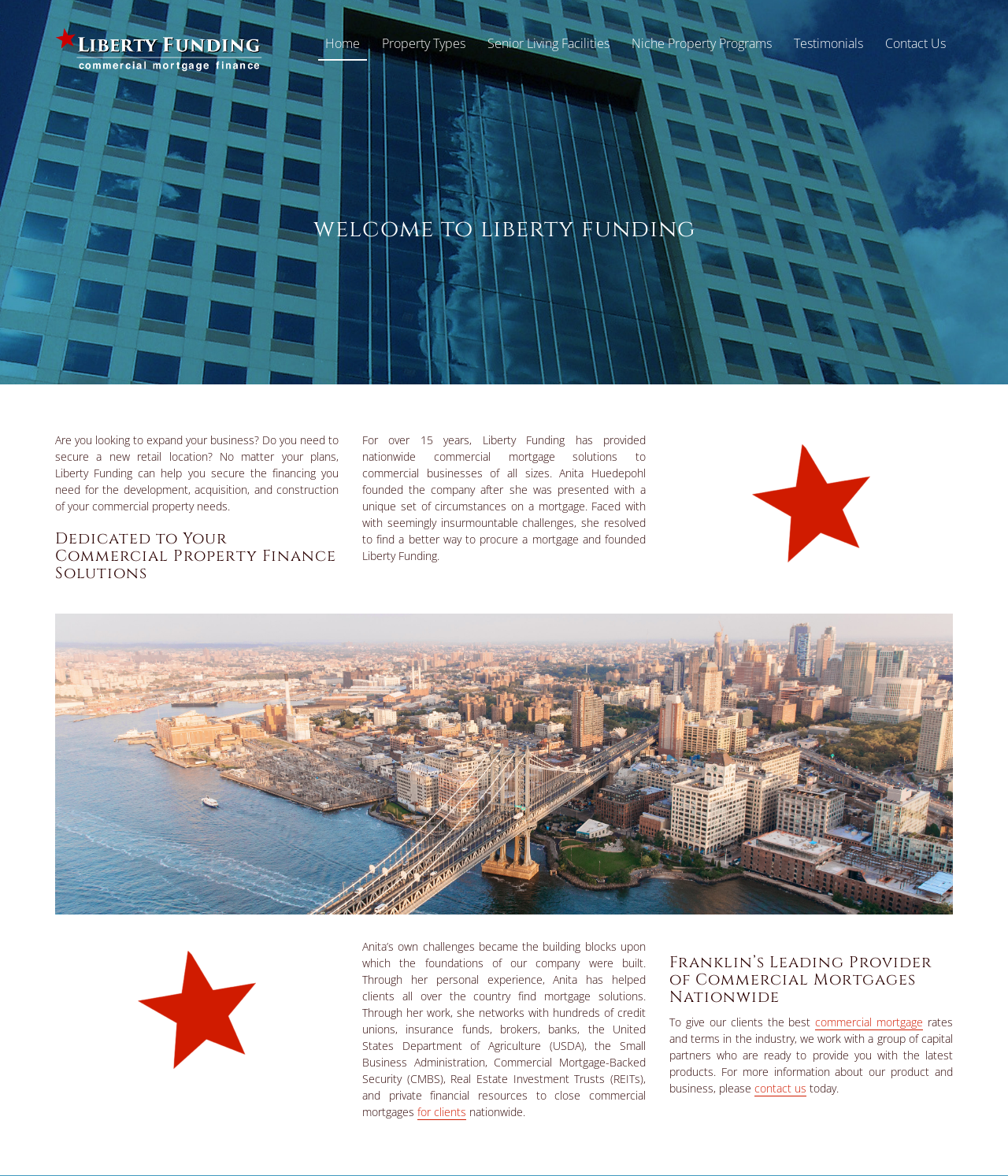How many years of experience does Liberty Funding have?
Identify the answer in the screenshot and reply with a single word or phrase.

Over 15 years